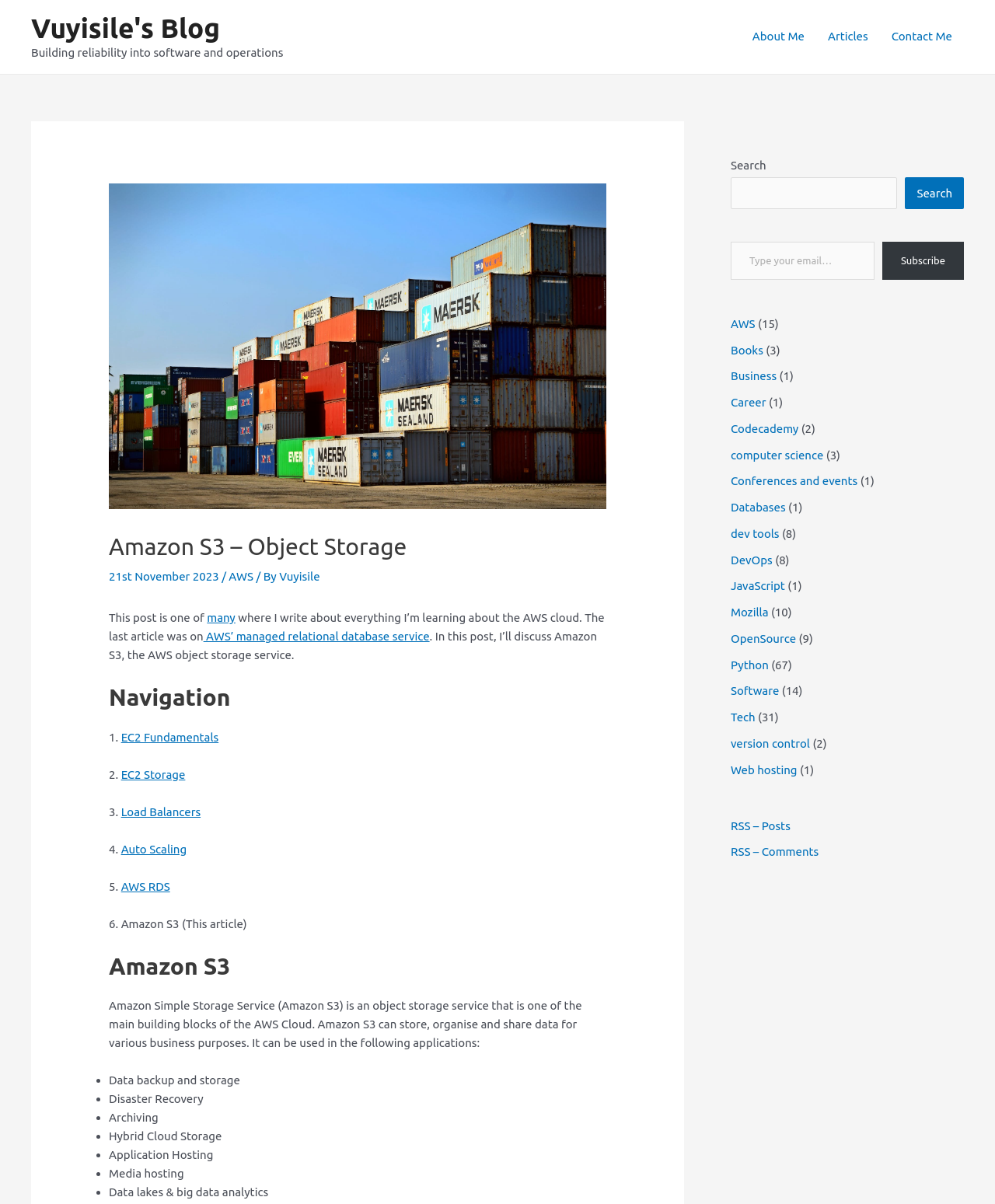Locate the bounding box coordinates of the clickable region necessary to complete the following instruction: "Subscribe to the newsletter". Provide the coordinates in the format of four float numbers between 0 and 1, i.e., [left, top, right, bottom].

[0.887, 0.201, 0.969, 0.232]